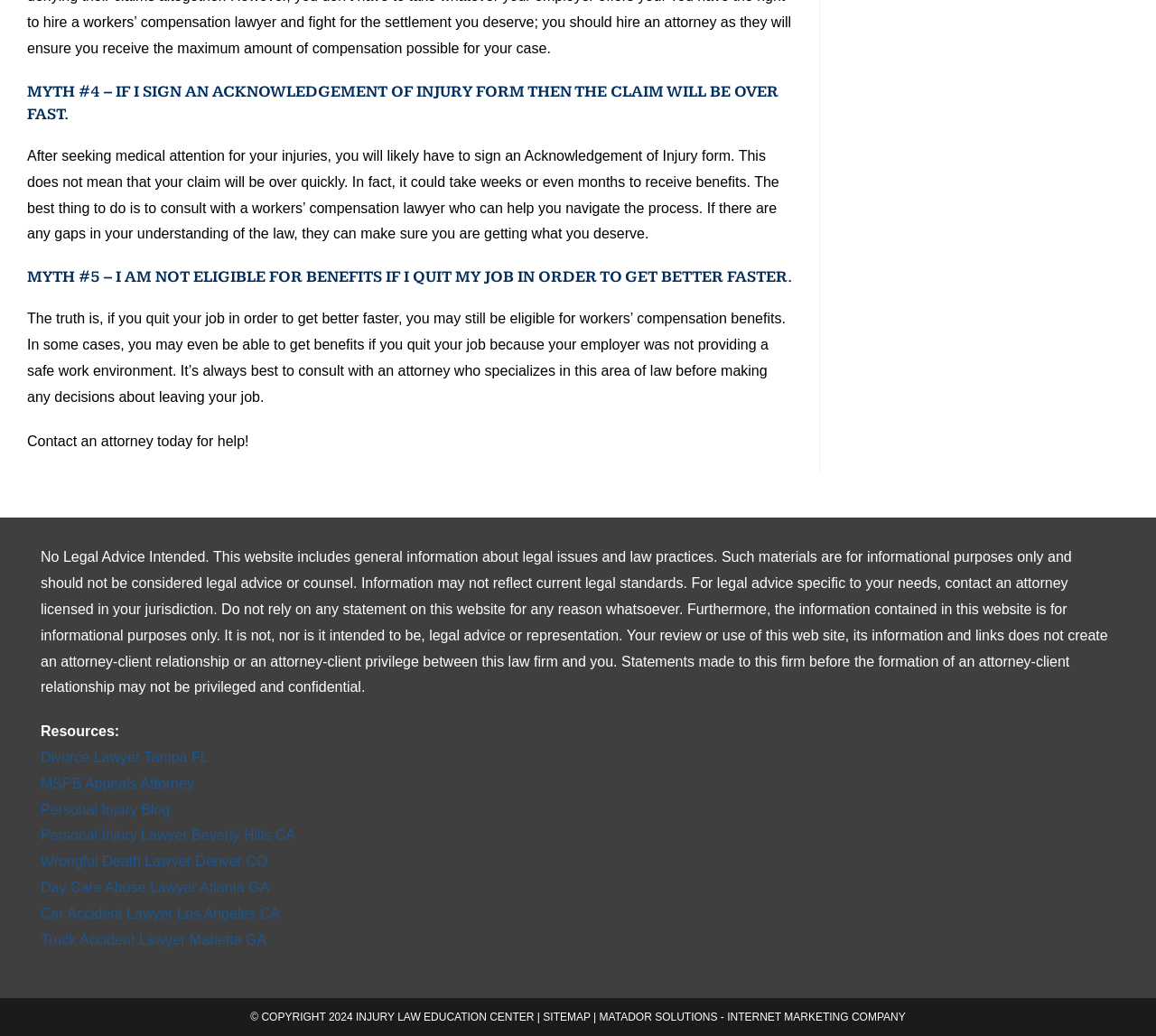Please specify the bounding box coordinates of the area that should be clicked to accomplish the following instruction: "Read about myth #4". The coordinates should consist of four float numbers between 0 and 1, i.e., [left, top, right, bottom].

[0.023, 0.077, 0.685, 0.121]